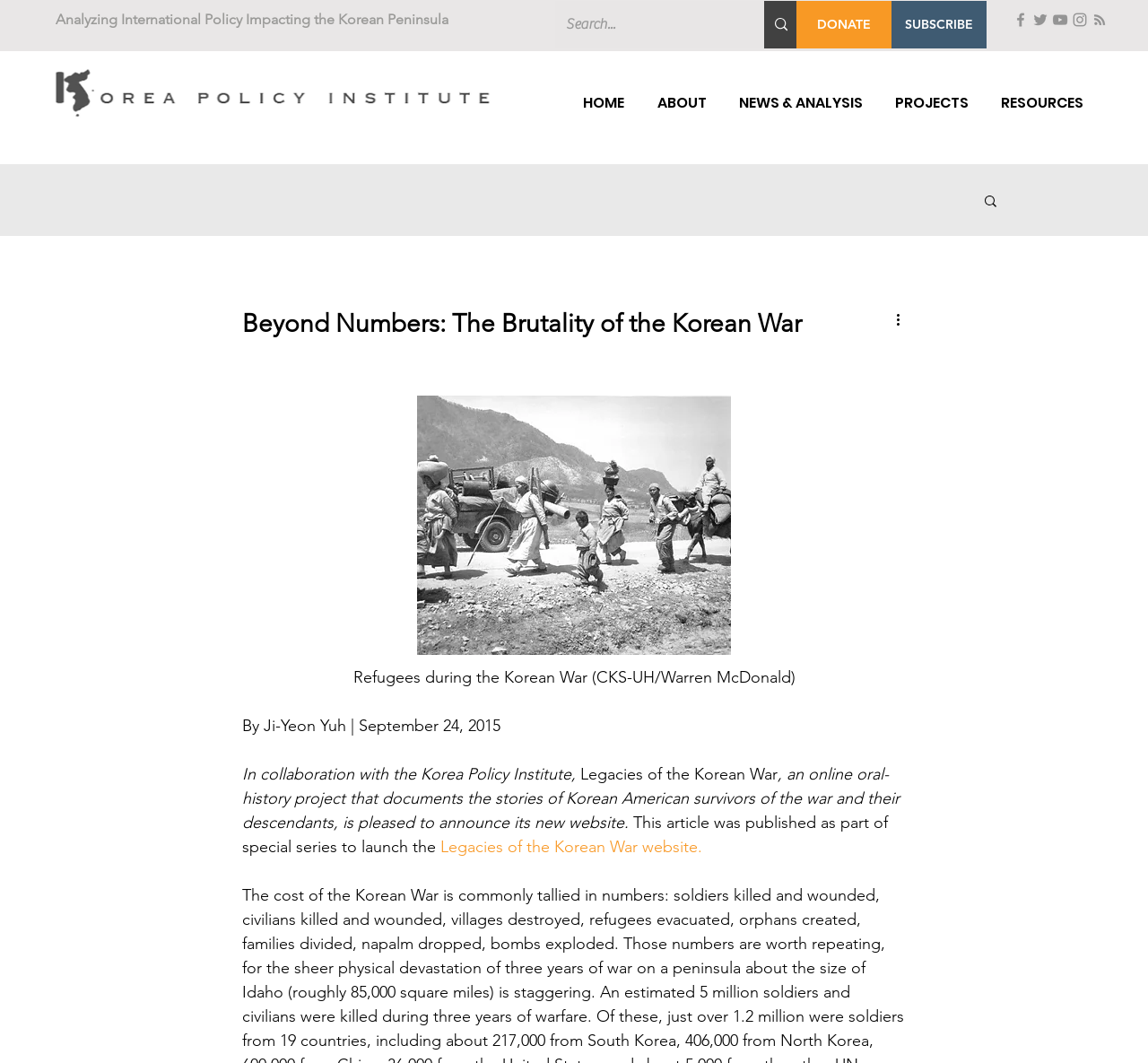Locate and provide the bounding box coordinates for the HTML element that matches this description: "aria-label="More actions"".

[0.778, 0.29, 0.797, 0.311]